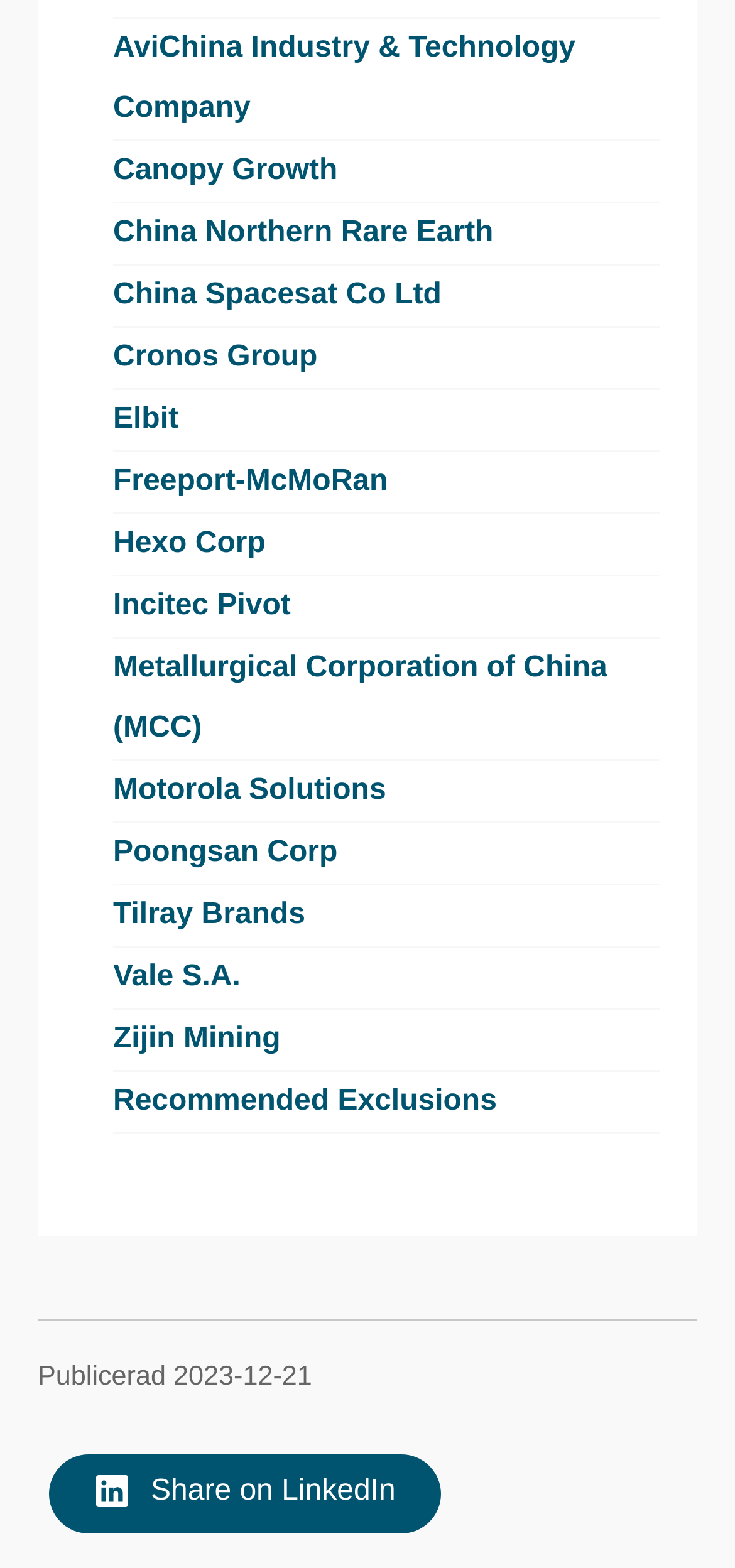Pinpoint the bounding box coordinates of the element that must be clicked to accomplish the following instruction: "Click on December 2022". The coordinates should be in the format of four float numbers between 0 and 1, i.e., [left, top, right, bottom].

None